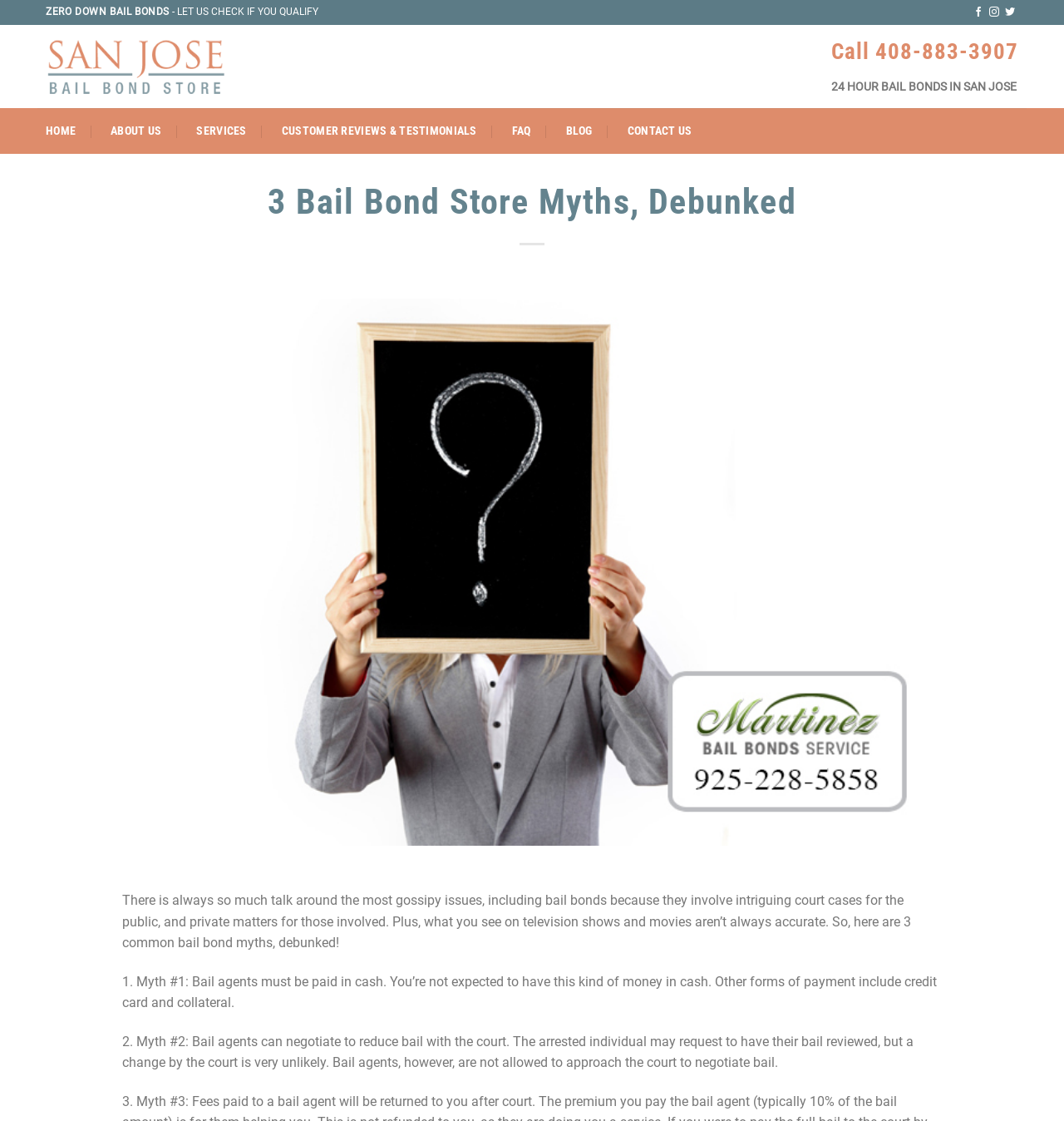Locate the bounding box coordinates of the element to click to perform the following action: 'Visit San Jose Bail Bond Store homepage'. The coordinates should be given as four float values between 0 and 1, in the form of [left, top, right, bottom].

[0.035, 0.022, 0.263, 0.096]